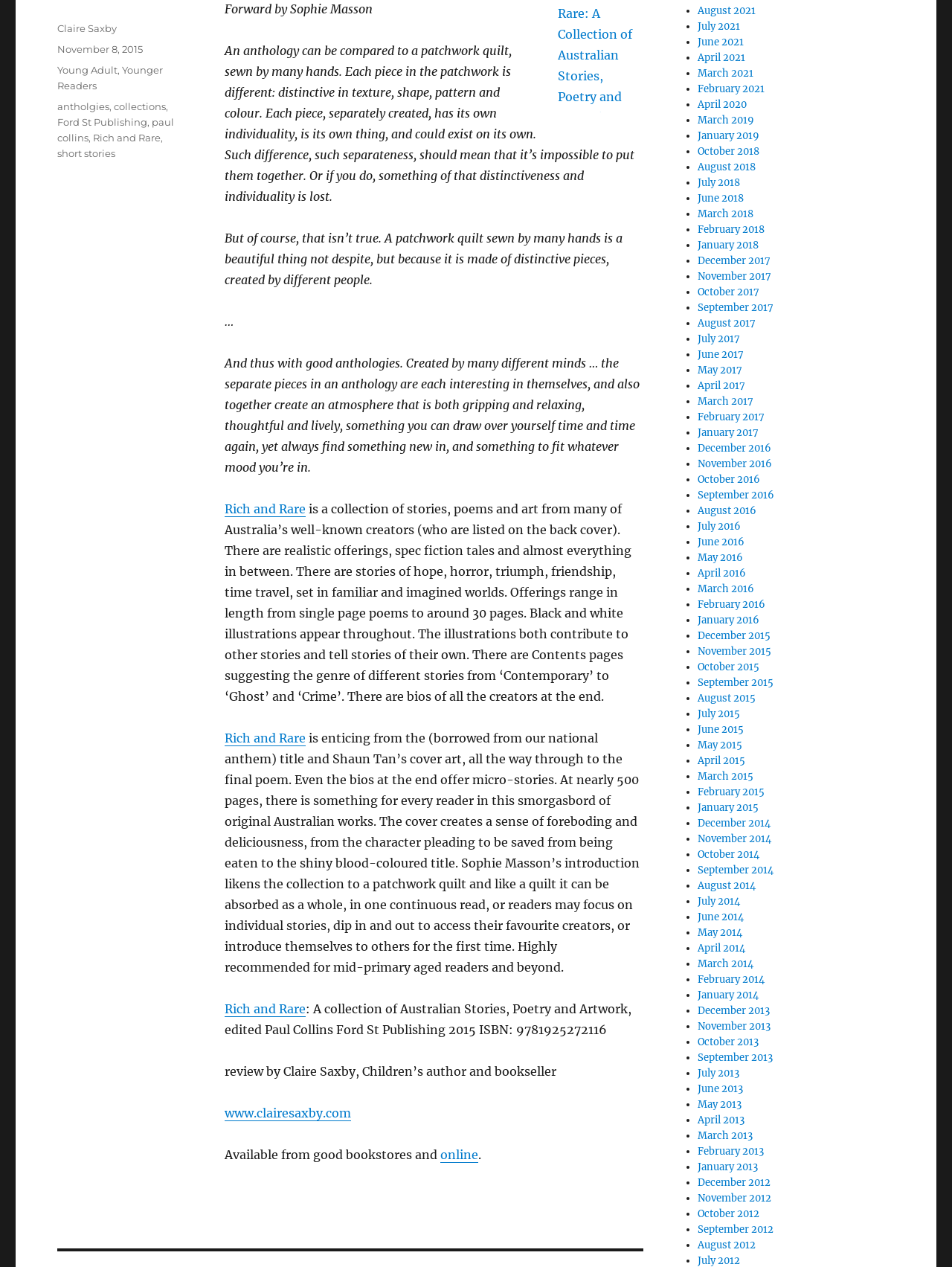Could you provide the bounding box coordinates for the portion of the screen to click to complete this instruction: "Visit the website of Claire Saxby"?

[0.236, 0.873, 0.369, 0.884]